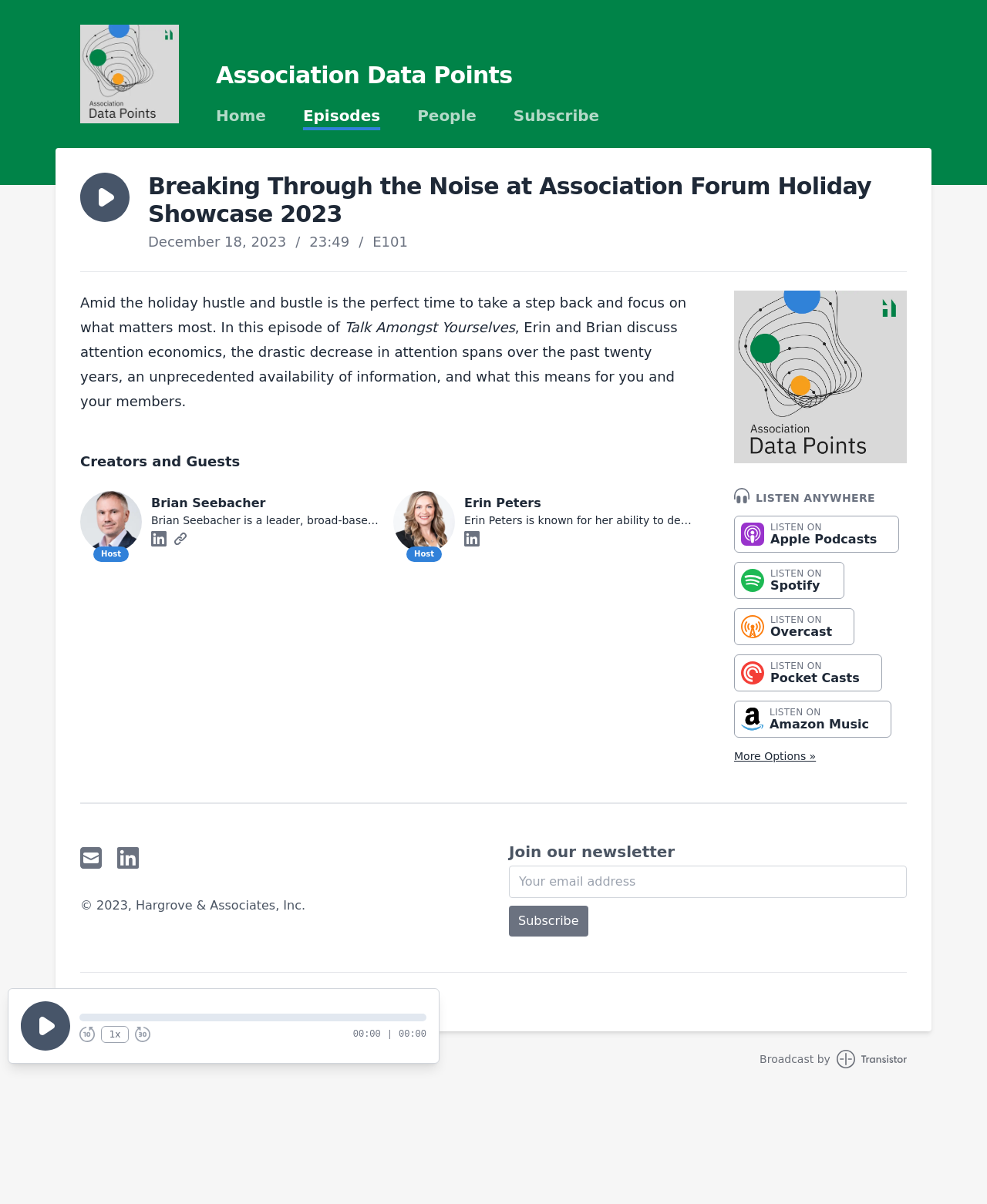Please reply with a single word or brief phrase to the question: 
What is the name of the podcast?

Talk Amongst Yourselves